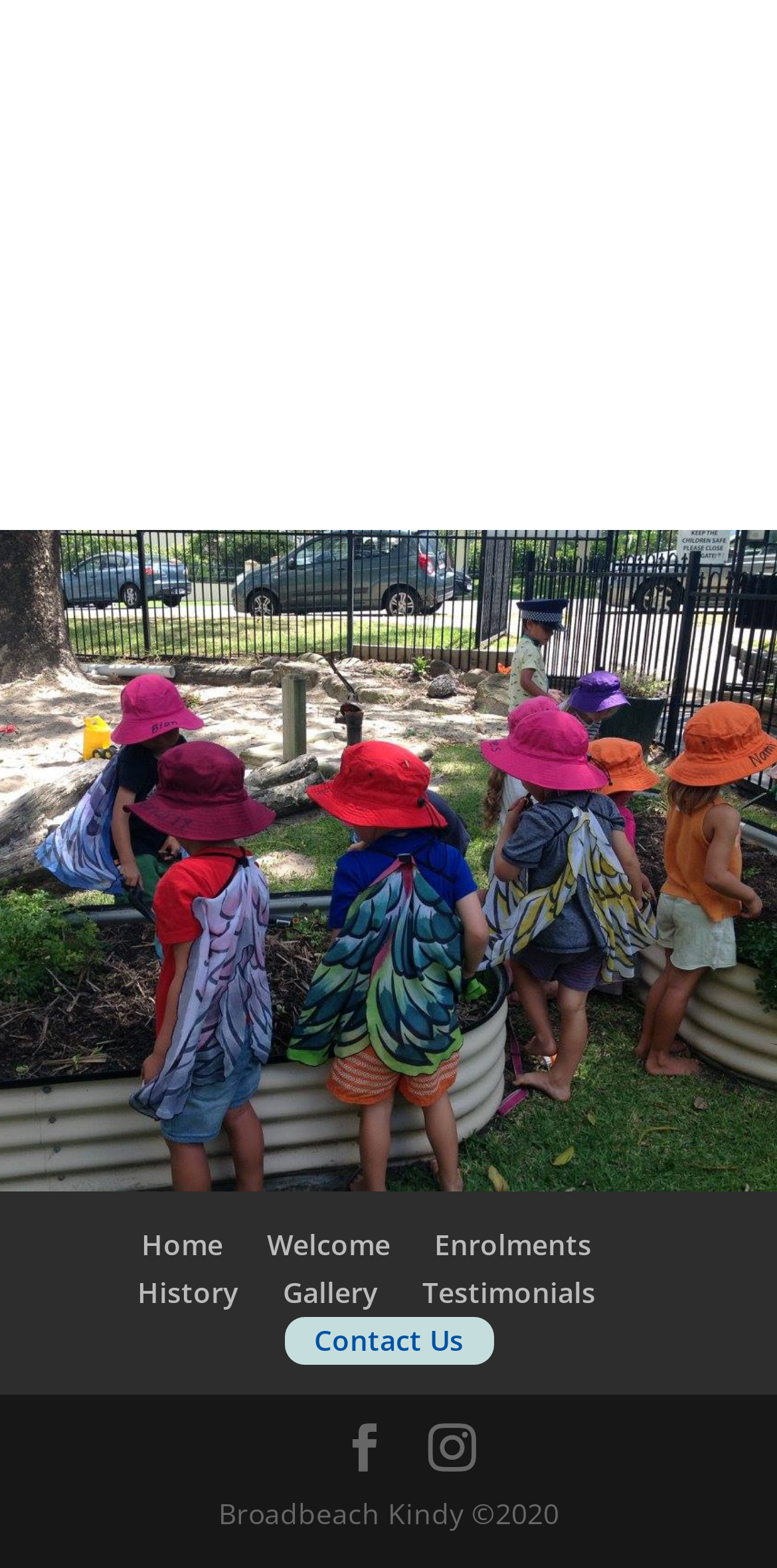Find and specify the bounding box coordinates that correspond to the clickable region for the instruction: "contact us".

[0.365, 0.823, 0.635, 0.885]